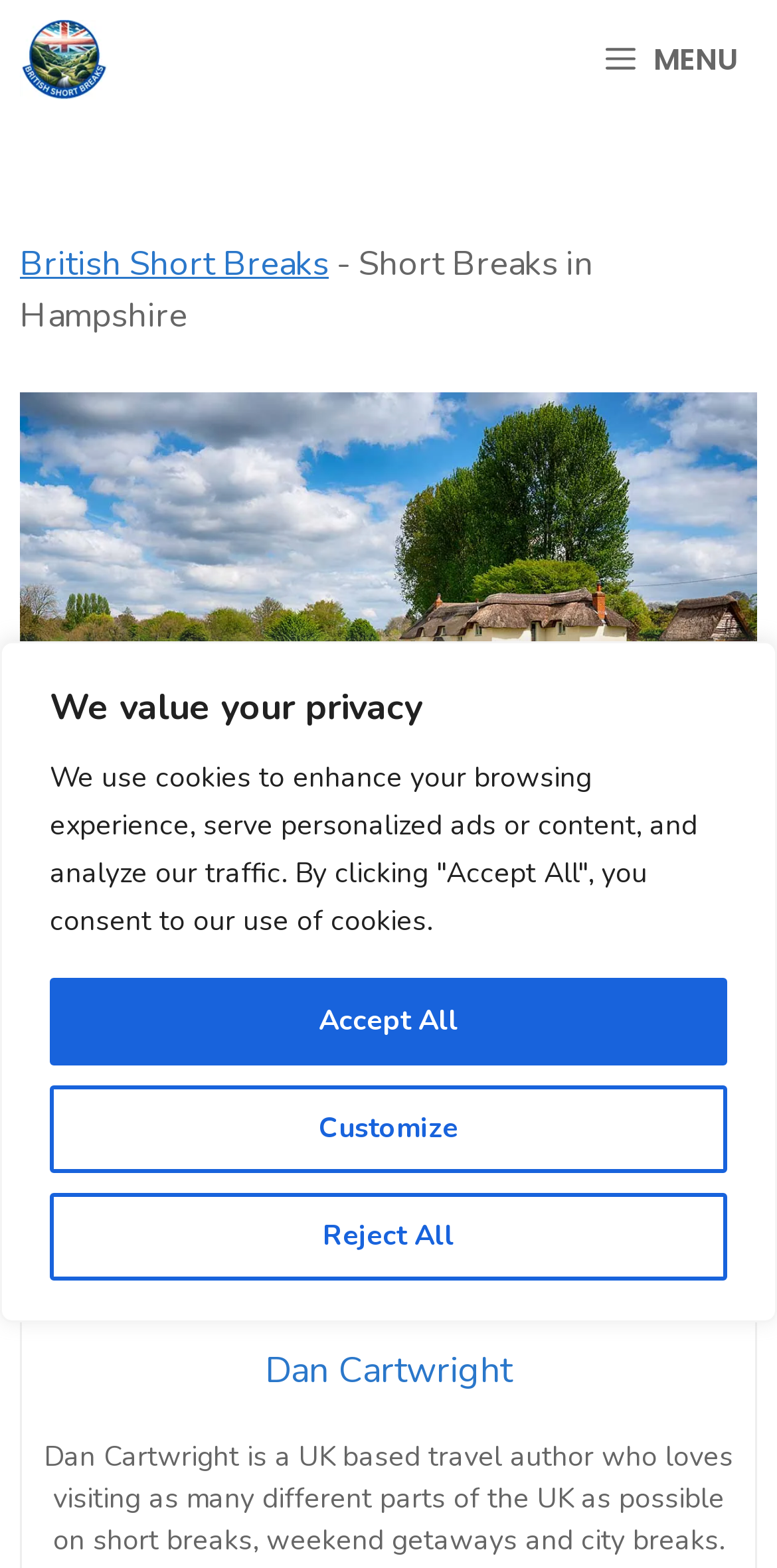Please determine the bounding box coordinates for the element that should be clicked to follow these instructions: "Check the author's profile".

[0.341, 0.858, 0.659, 0.889]